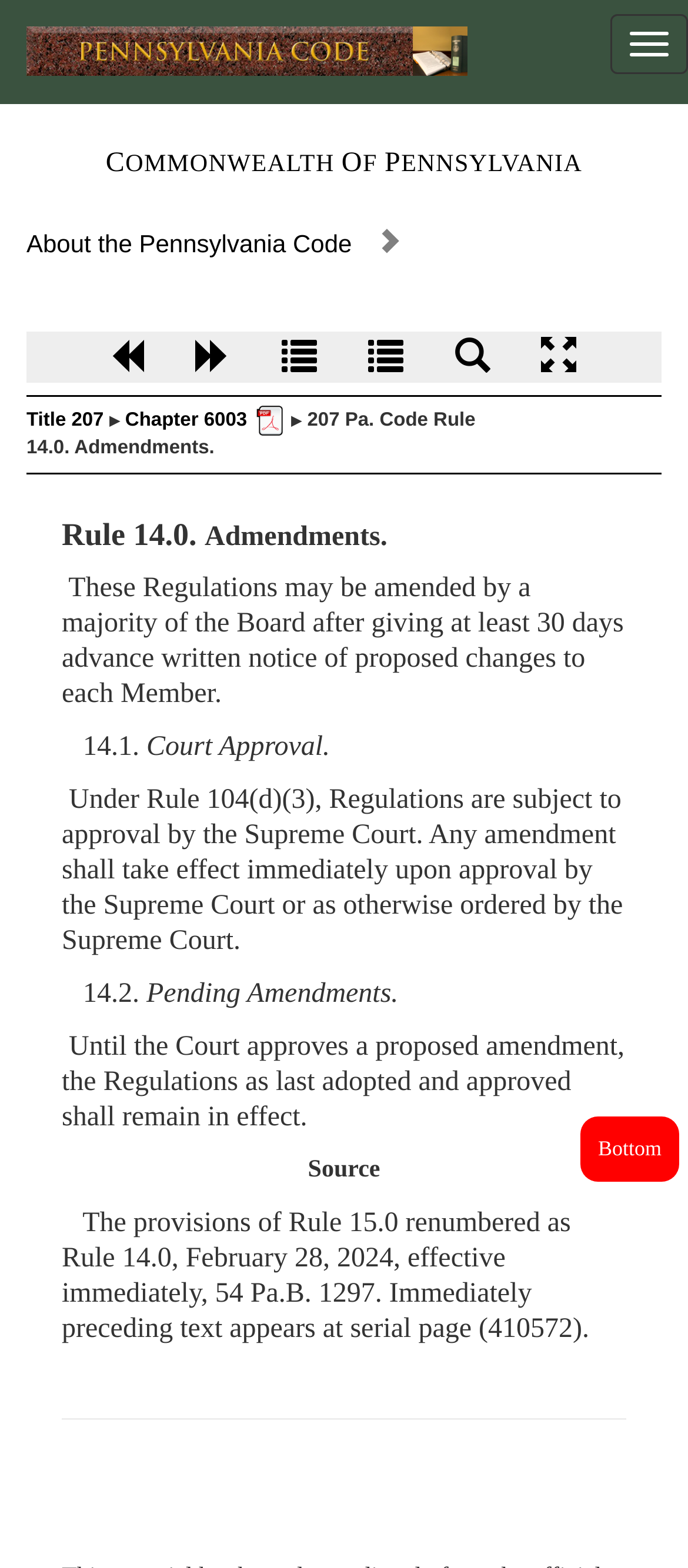Please identify the bounding box coordinates of the area that needs to be clicked to follow this instruction: "Click the Bottom button".

[0.844, 0.712, 0.987, 0.754]